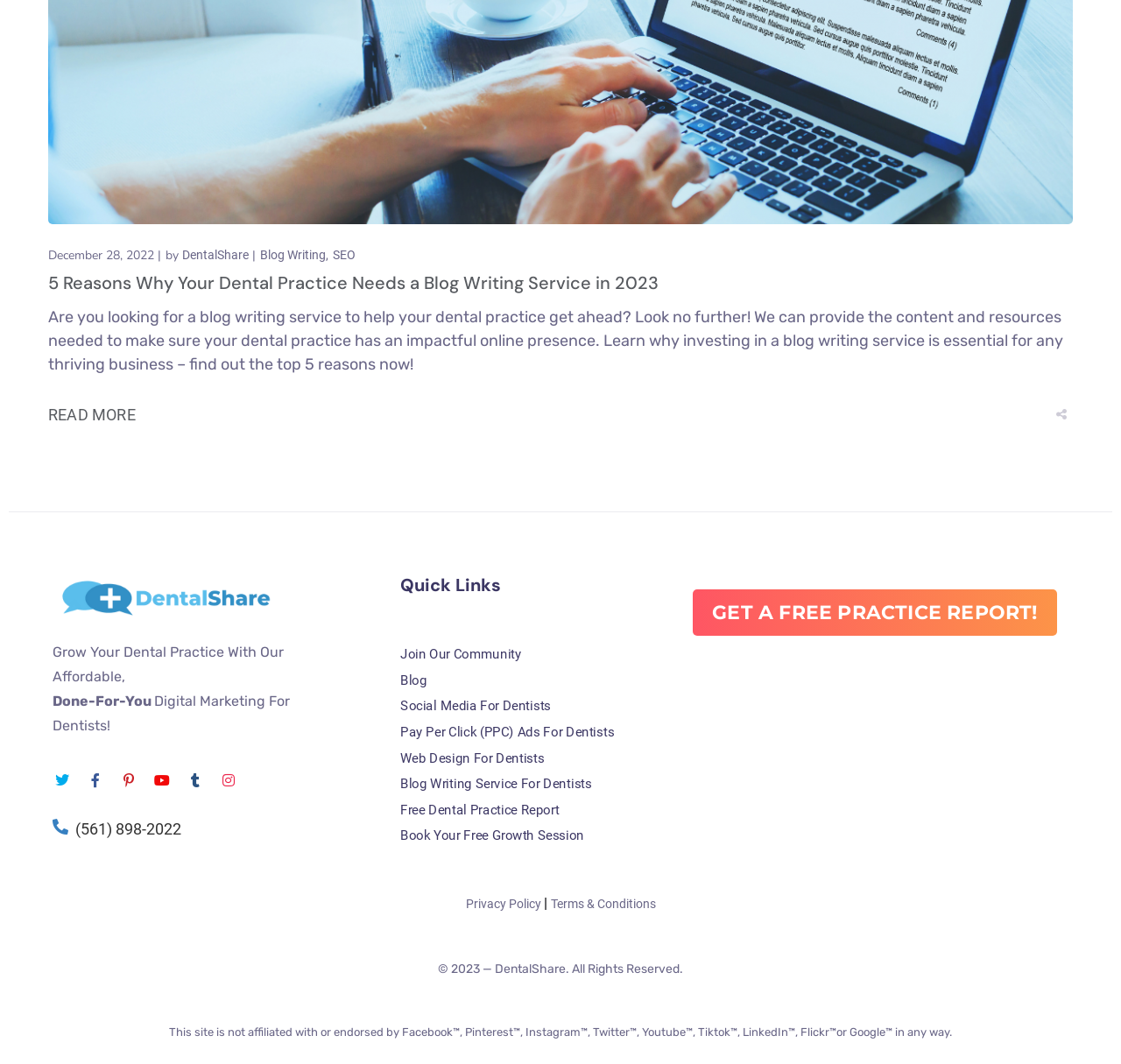Please locate the bounding box coordinates of the element that should be clicked to achieve the given instruction: "Get a free practice report".

[0.62, 0.556, 0.941, 0.596]